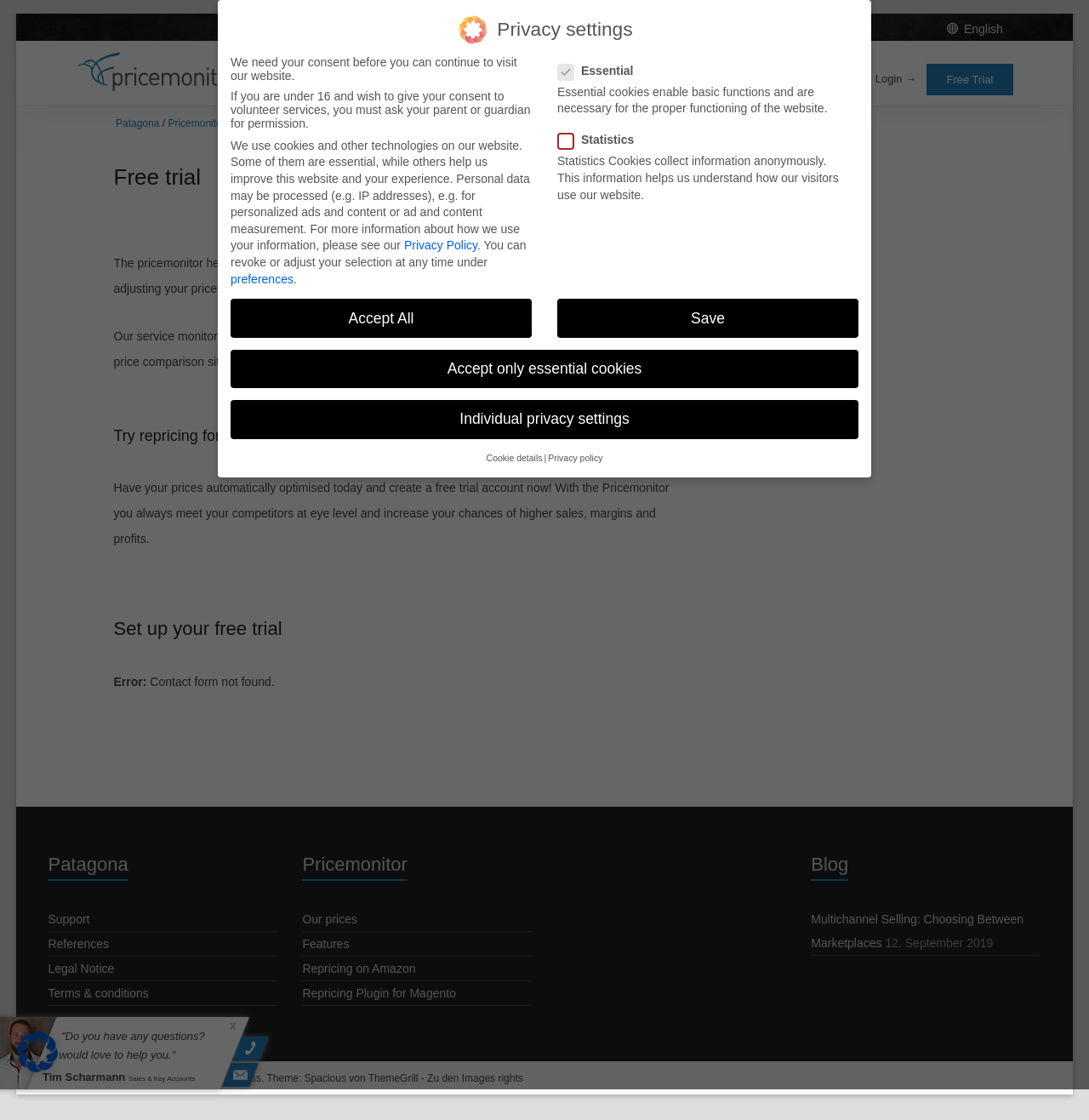Give a concise answer using only one word or phrase for this question:
What is the name of the company?

Patagona